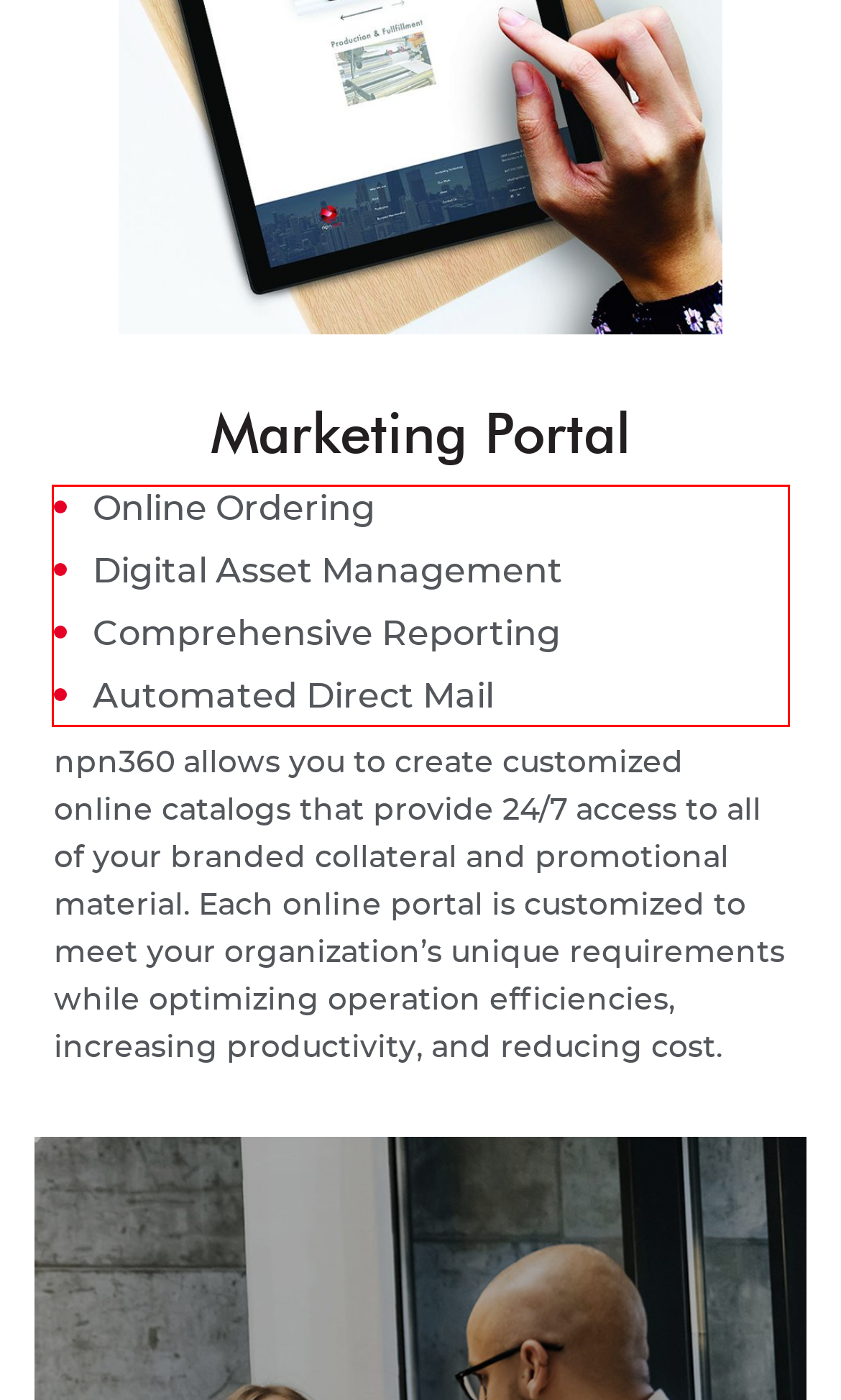You are looking at a screenshot of a webpage with a red rectangle bounding box. Use OCR to identify and extract the text content found inside this red bounding box.

Leveraging marketing automation, your sales and marketing teams can work as a single, cohesive team to automate and optimize your leads as they move from the top of the funnel, down to the bottom, where sales are made.